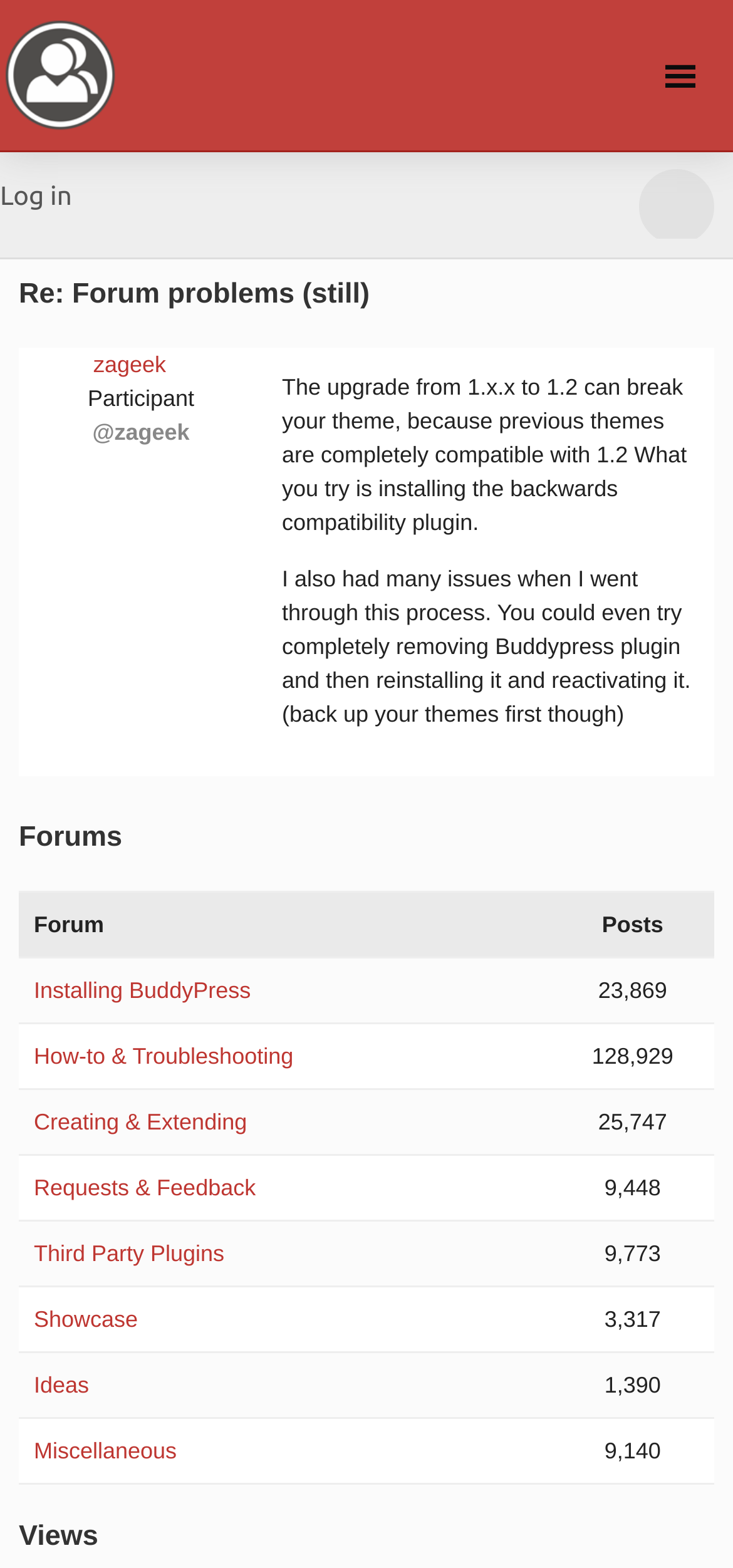Identify the bounding box coordinates of the section to be clicked to complete the task described by the following instruction: "View the 'Forums' section". The coordinates should be four float numbers between 0 and 1, formatted as [left, top, right, bottom].

[0.026, 0.519, 0.974, 0.55]